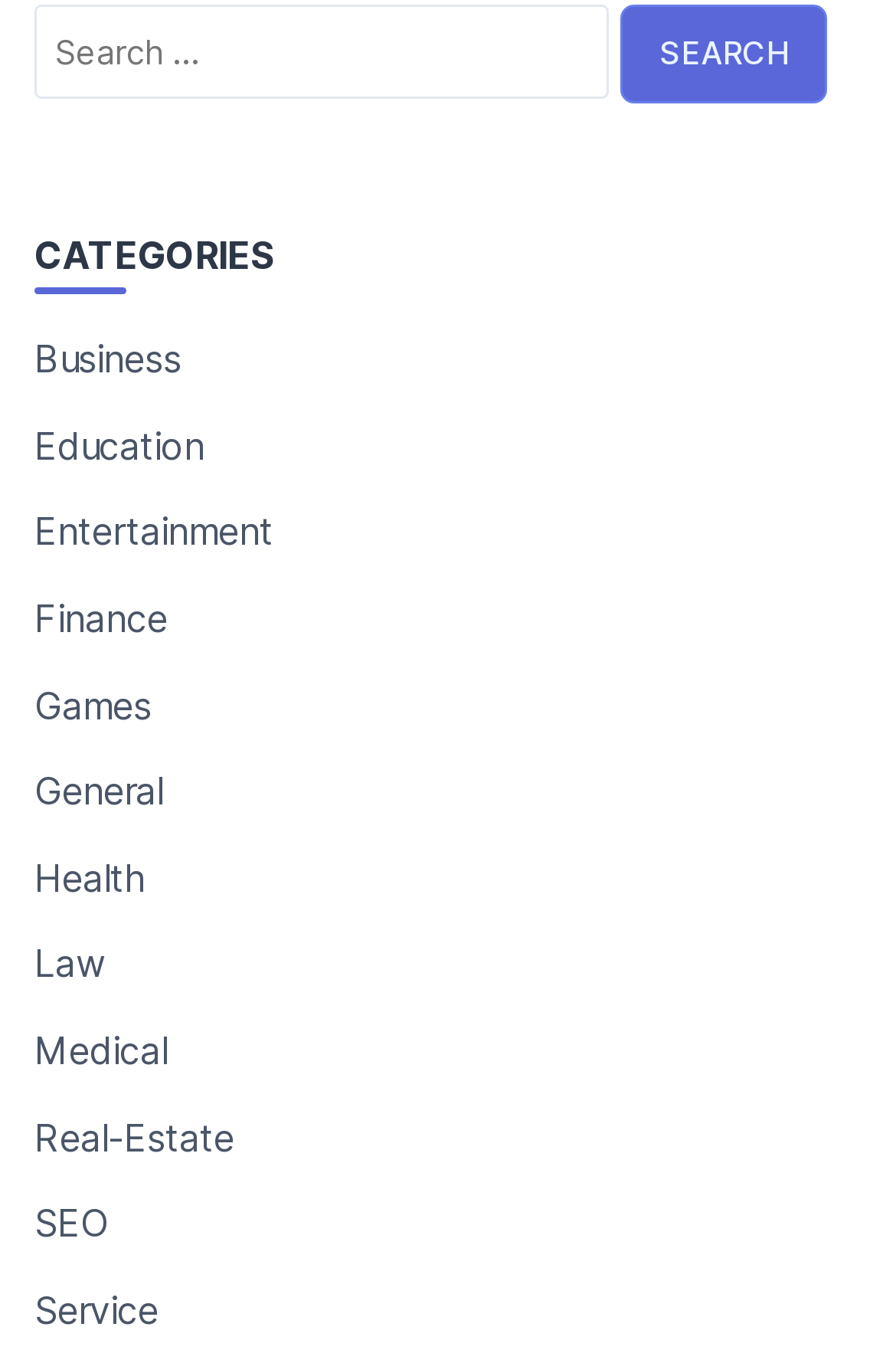What is the text on the search button?
Provide an in-depth and detailed explanation in response to the question.

The search button is located to the right of the search box and has the text 'SEARCH' on it. This text is indicated by the StaticText element with the text 'SEARCH' inside the button element.